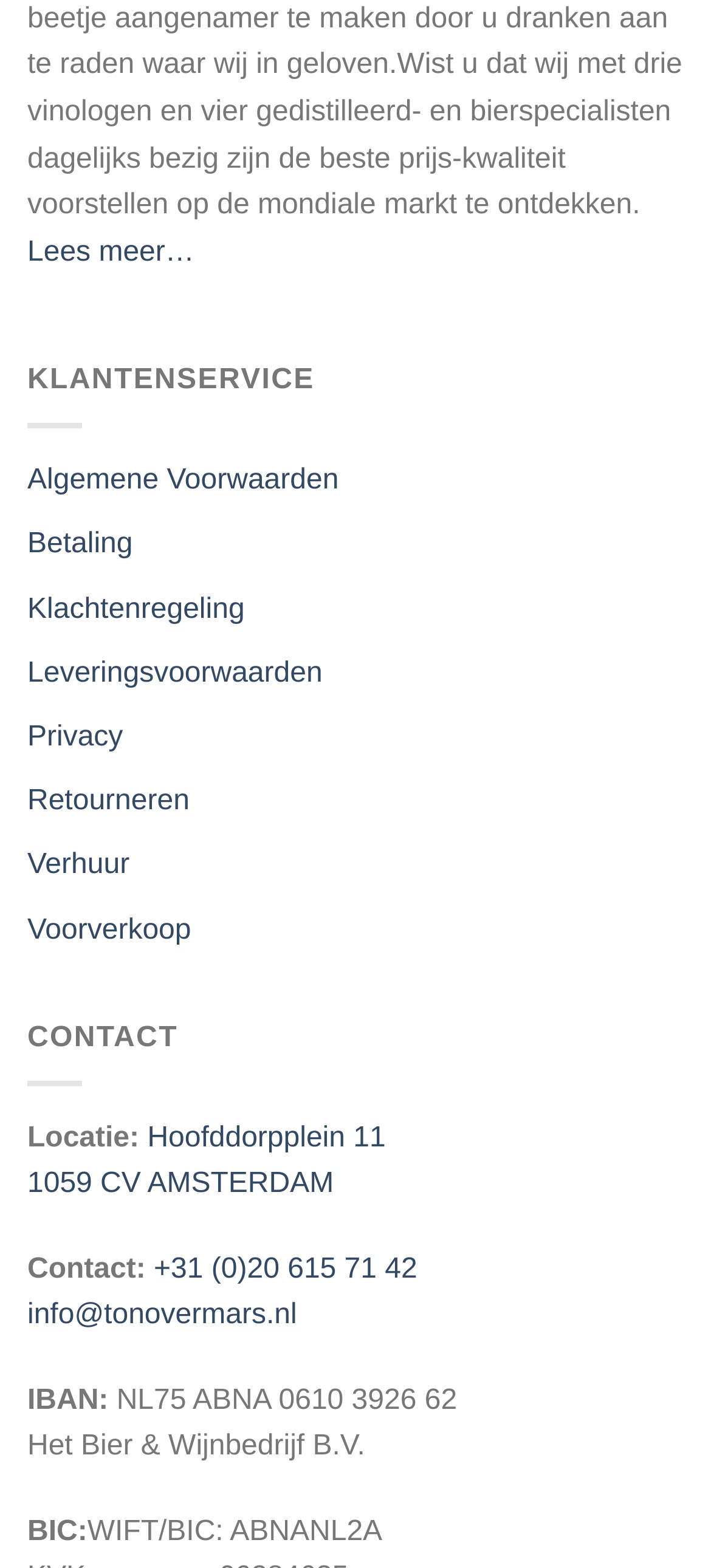Based on the image, please respond to the question with as much detail as possible:
What is the company's BIC?

I found the company's BIC by looking at the 'BIC:' section, which is located below the 'IBAN:' section. The BIC is provided as a static text, 'WIFT/BIC: ABNANL2A', and I extracted the BIC code, 'ABNANL2A'.